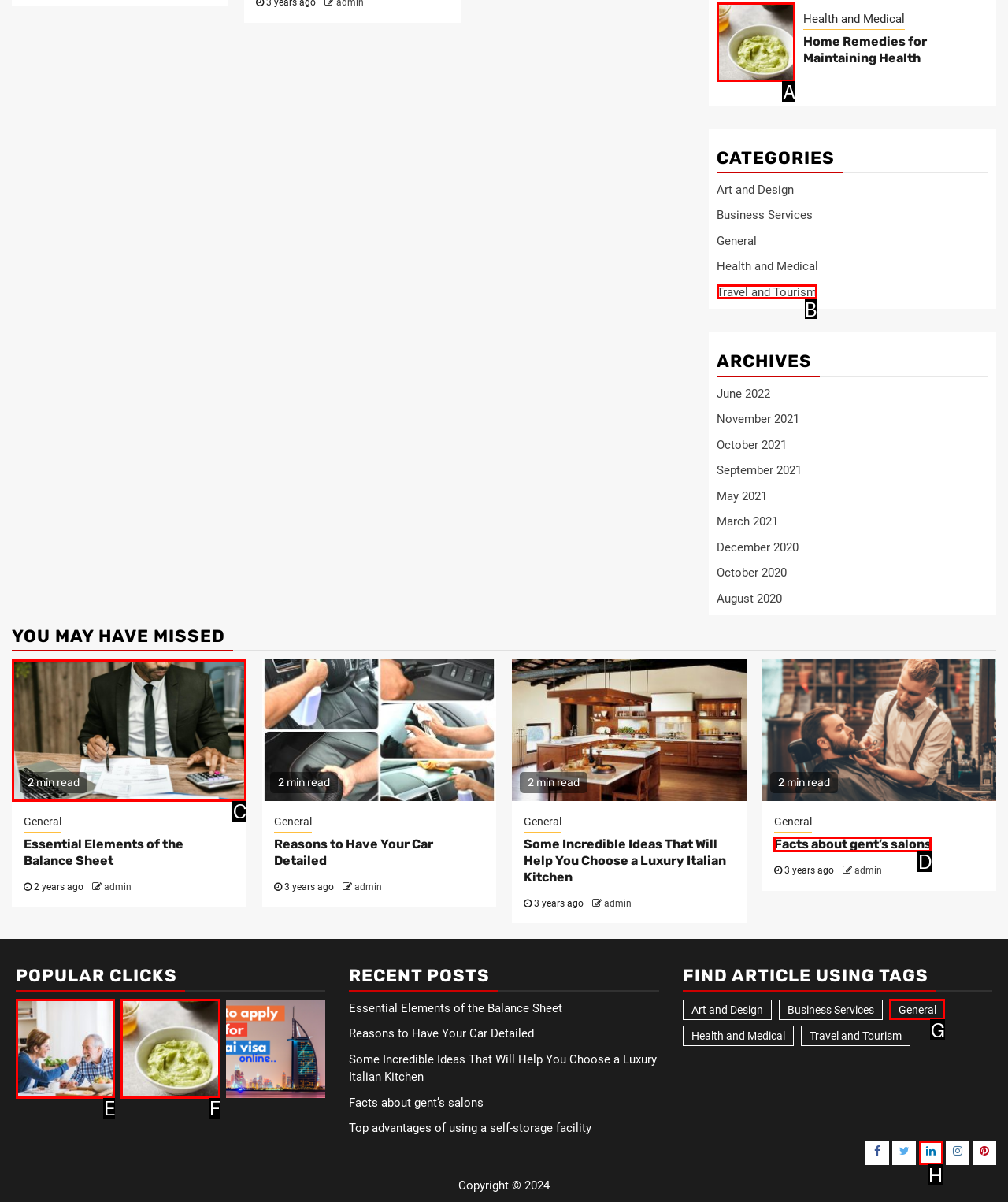Select the HTML element that needs to be clicked to carry out the task: Read more about 'Build zoopker+hbase environment'
Provide the letter of the correct option.

None